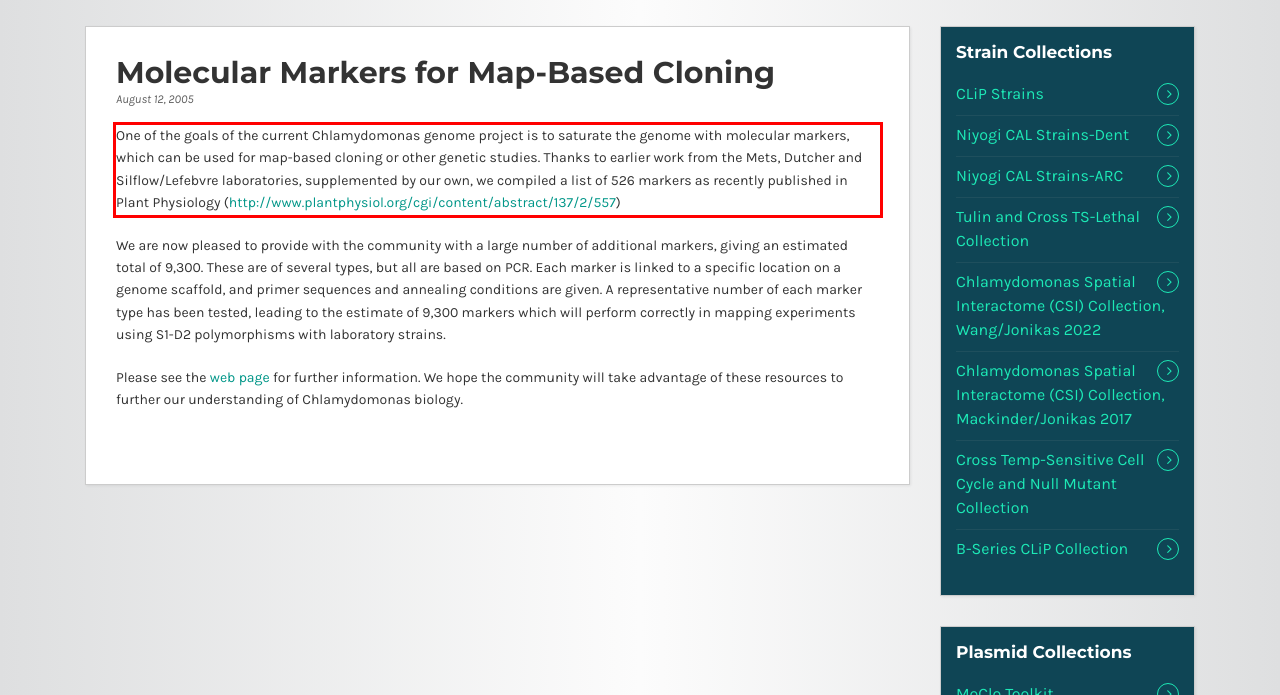You have a screenshot of a webpage with a red bounding box. Use OCR to generate the text contained within this red rectangle.

One of the goals of the current Chlamydomonas genome project is to saturate the genome with molecular markers, which can be used for map-based cloning or other genetic studies. Thanks to earlier work from the Mets, Dutcher and Silflow/Lefebvre laboratories, supplemented by our own, we compiled a list of 526 markers as recently published in Plant Physiology (http://www.plantphysiol.org/cgi/content/abstract/137/2/557)